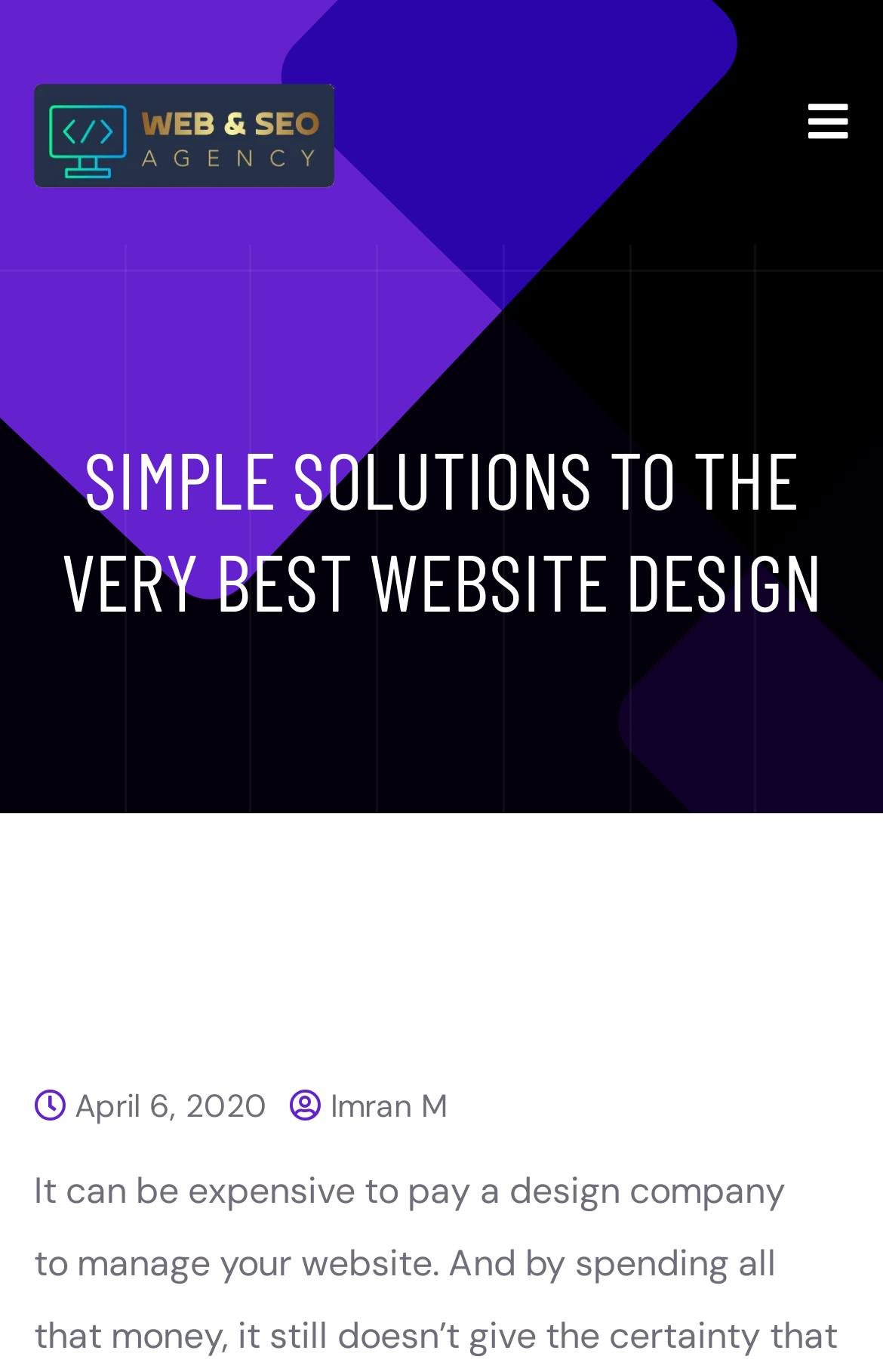Reply to the question below using a single word or brief phrase:
What is the text of the top-left link?

Web And SEO Agency